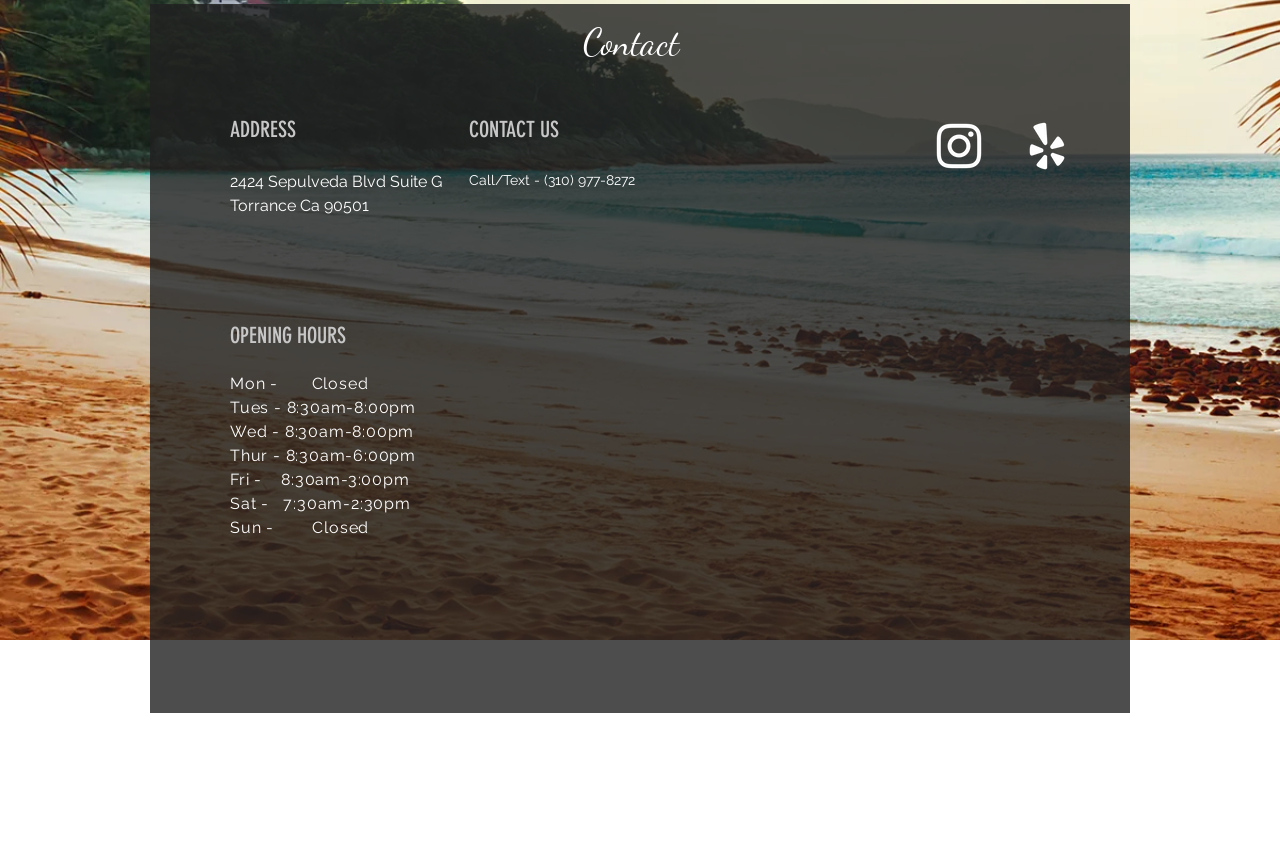Determine the bounding box for the HTML element described here: "aria-label="White Yelp Icon"". The coordinates should be given as [left, top, right, bottom] with each number being a float between 0 and 1.

[0.795, 0.137, 0.841, 0.207]